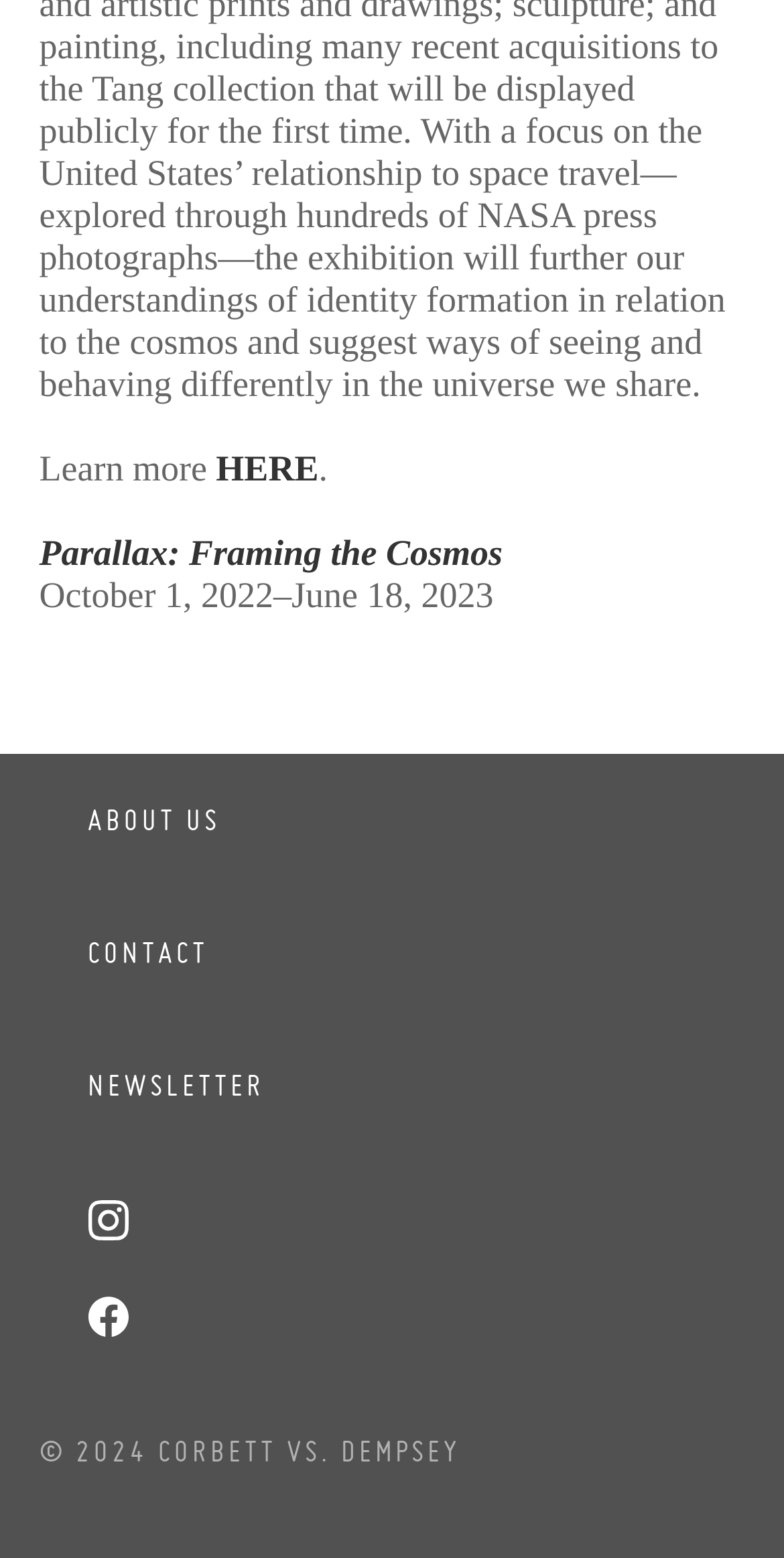Determine the bounding box for the HTML element described here: "Parallax: Framing the Cosmos". The coordinates should be given as [left, top, right, bottom] with each number being a float between 0 and 1.

[0.05, 0.342, 0.641, 0.368]